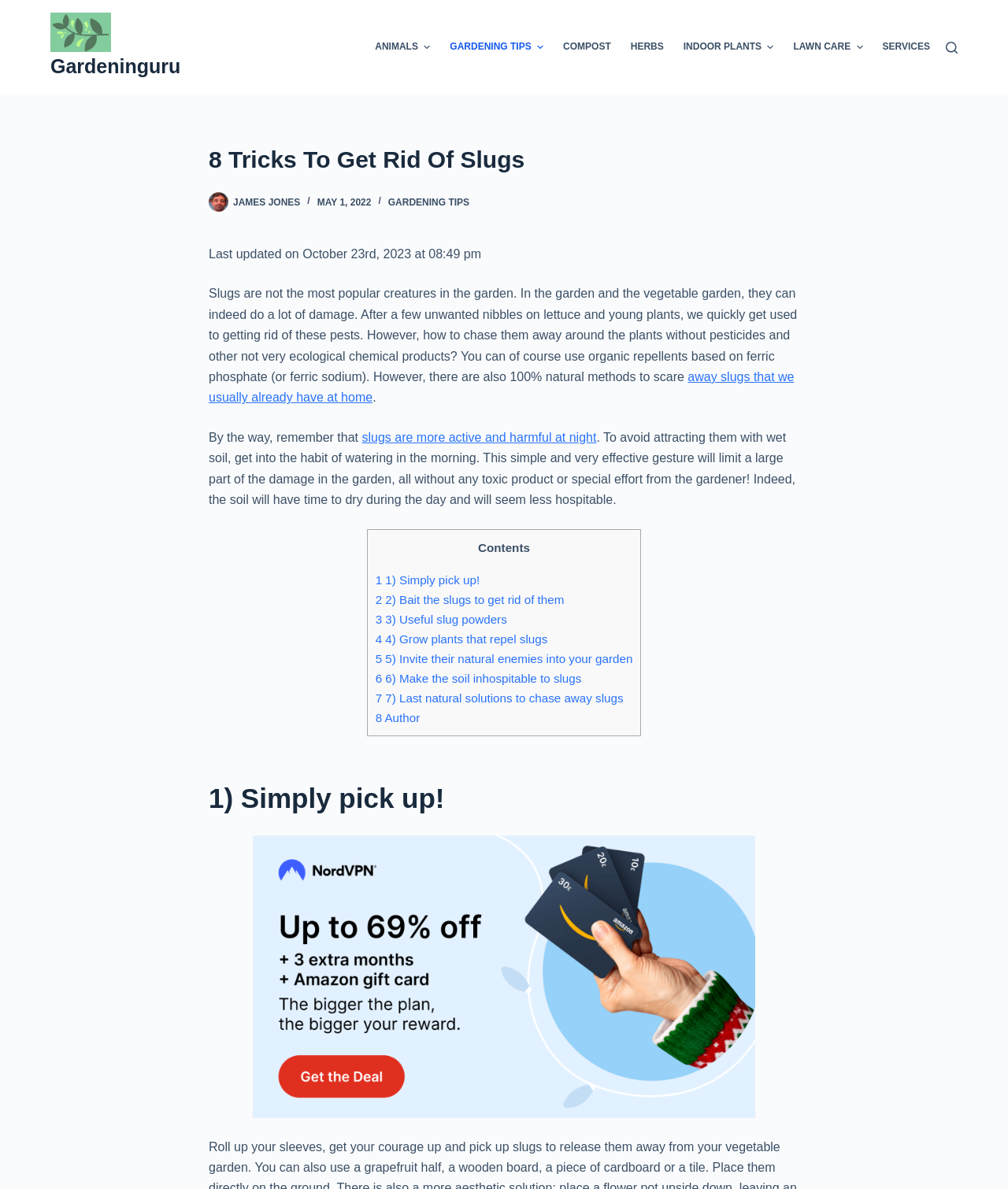Kindly provide the bounding box coordinates of the section you need to click on to fulfill the given instruction: "Read the article by 'James Jones'".

[0.207, 0.161, 0.227, 0.178]